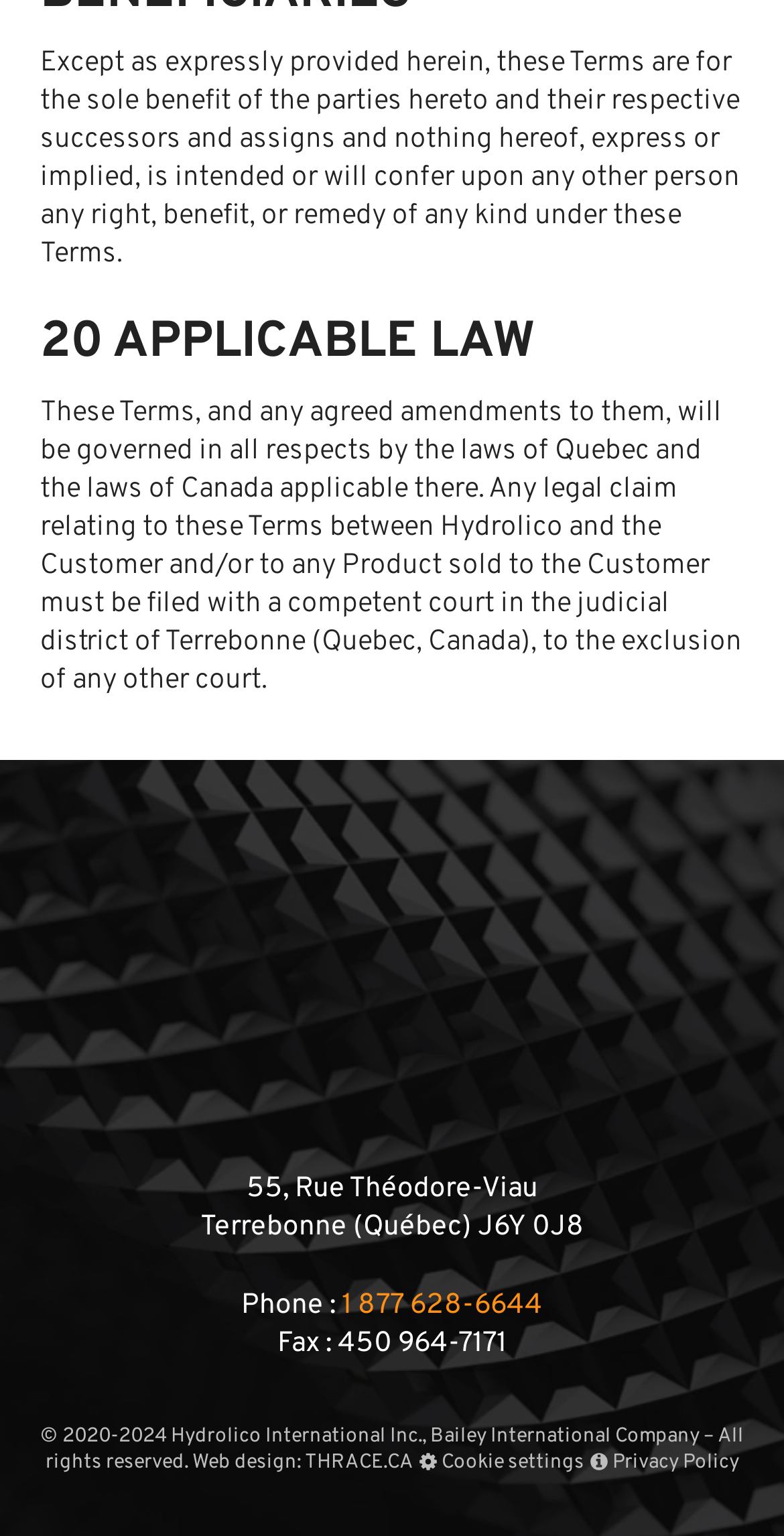Provide the bounding box coordinates of the UI element this sentence describes: "Web design: THRACE.CA".

[0.245, 0.944, 0.527, 0.961]